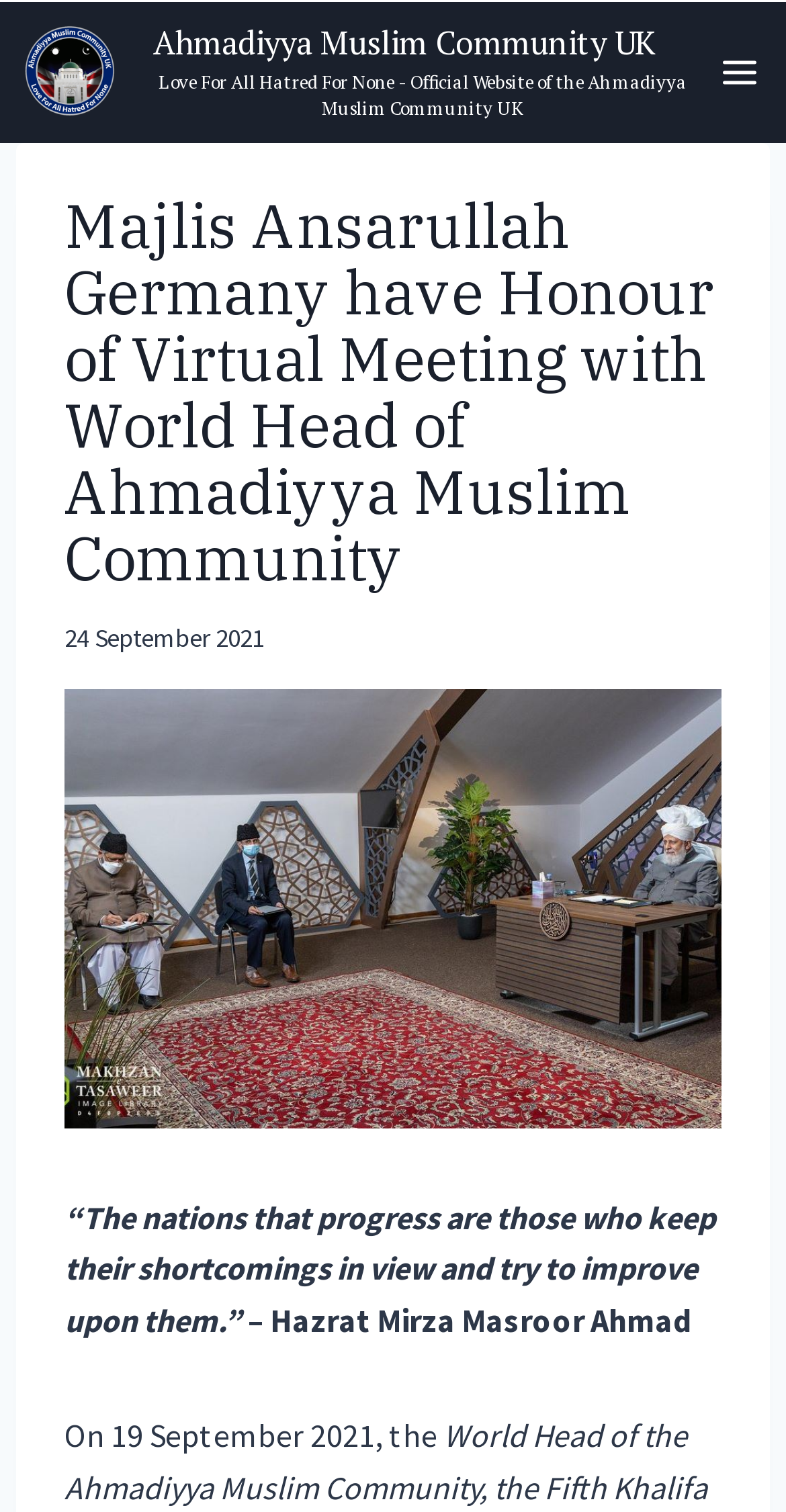Provide an in-depth caption for the contents of the webpage.

The webpage appears to be an article or news page from the Ahmadiyya Muslim Community UK website. At the top left, there is a link to the website's homepage, accompanied by a small image of the community's logo. On the top right, there is a button to open a menu.

Below the top section, there is a header area that spans most of the width of the page. Within this header, there is a prominent heading that reads "Majlis Ansarullah Germany have Honour of Virtual Meeting with World Head of Ahmadiyya Muslim Community". Below the heading, there is a time stamp indicating that the article was published on "24 September 2021".

Further down, there is a quote from Hazrat Mirza Masroor Ahmad, which states "The nations that progress are those who keep their shortcomings in view and try to improve upon them." The quote is attributed to him, with his name written below the quote. 

The article then begins, with the first sentence starting "On 19 September 2021, the...". The content of the article is not fully described, but it appears to be a news article or report about a virtual meeting between Majlis Ansarullah Germany and the World Head of Ahmadiyya Muslim Community.